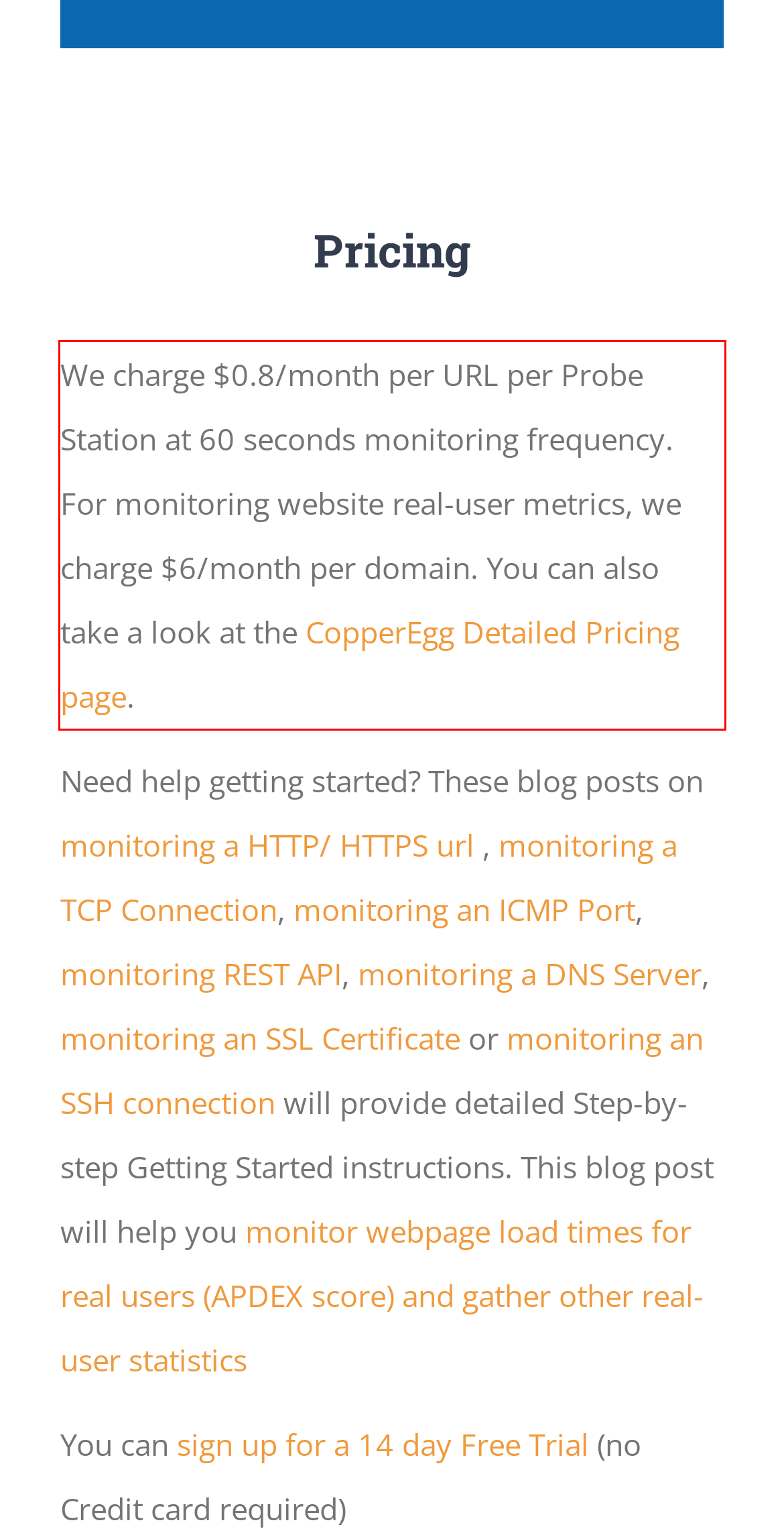Please analyze the provided webpage screenshot and perform OCR to extract the text content from the red rectangle bounding box.

We charge $0.8/month per URL per Probe Station at 60 seconds monitoring frequency. For monitoring website real-user metrics, we charge $6/month per domain. You can also take a look at the CopperEgg Detailed Pricing page.